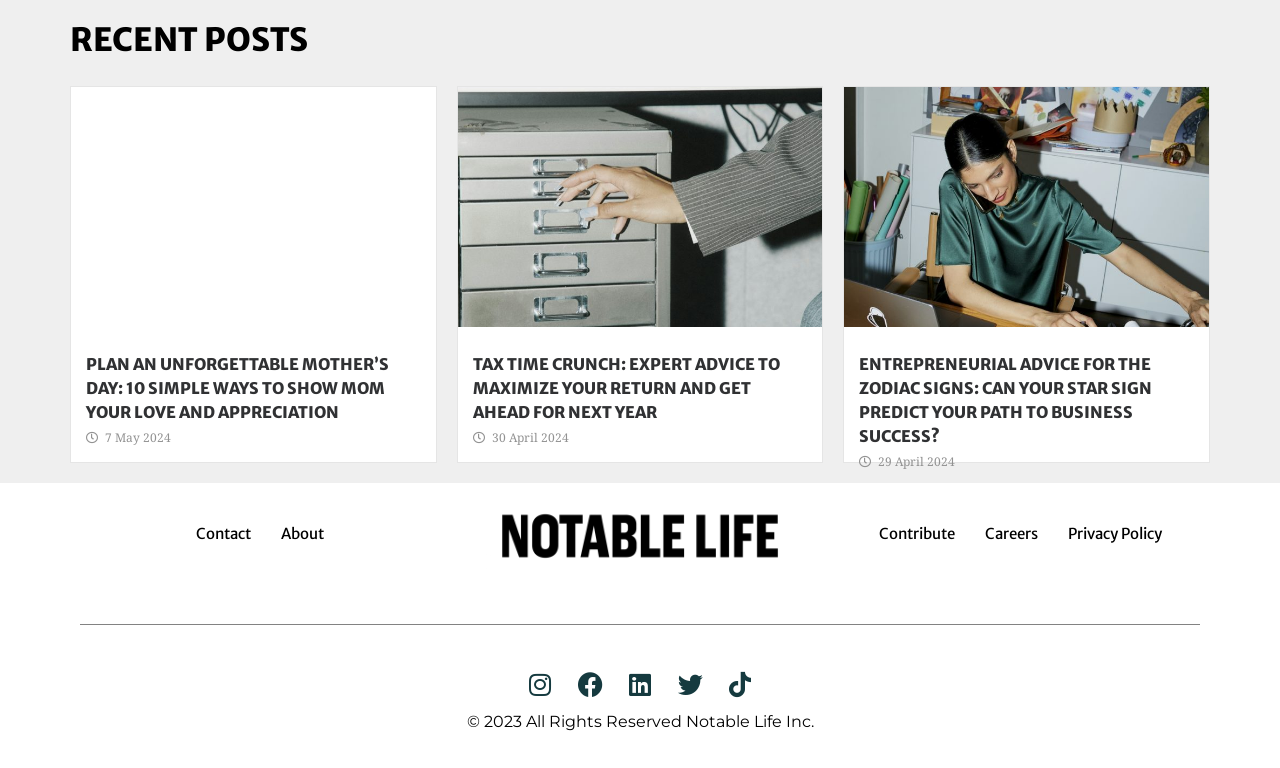Locate the bounding box coordinates of the clickable part needed for the task: "read about entrepreneurial advice for zodiac signs".

[0.671, 0.459, 0.933, 0.584]